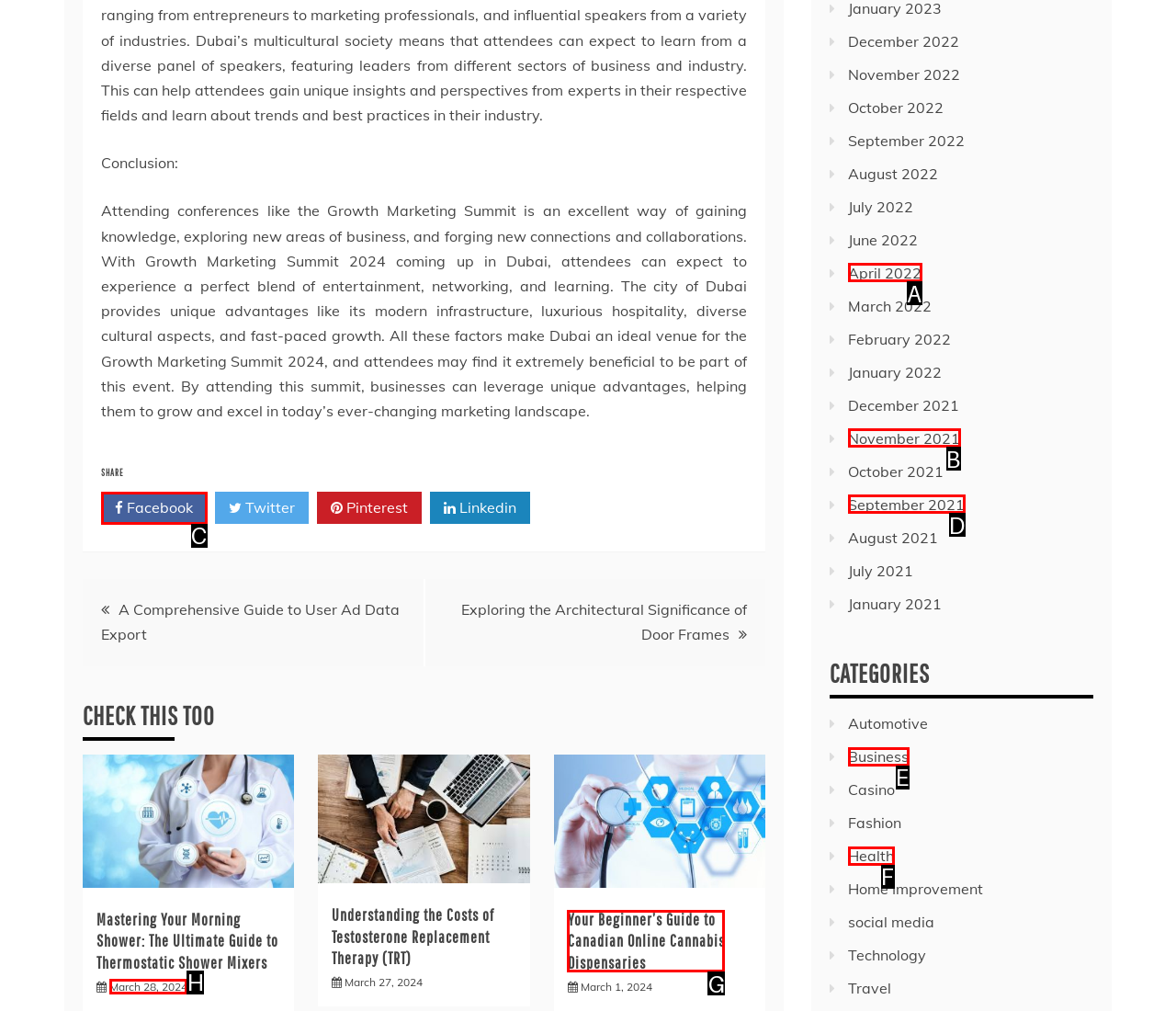Indicate the HTML element that should be clicked to perform the task: View posts from March 2024 Reply with the letter corresponding to the chosen option.

H